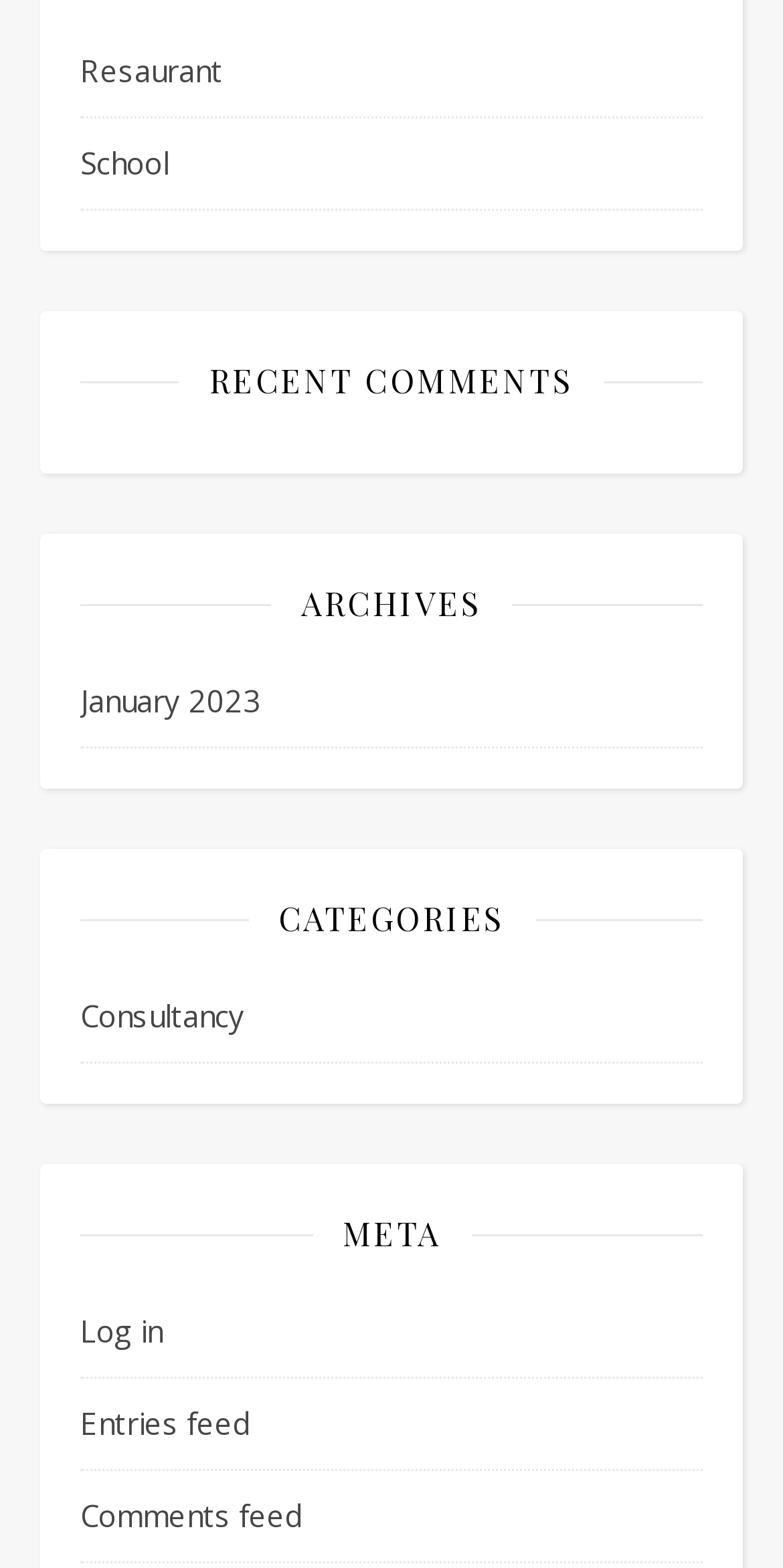Please respond to the question with a concise word or phrase:
What is the purpose of the link Log in?

To log in